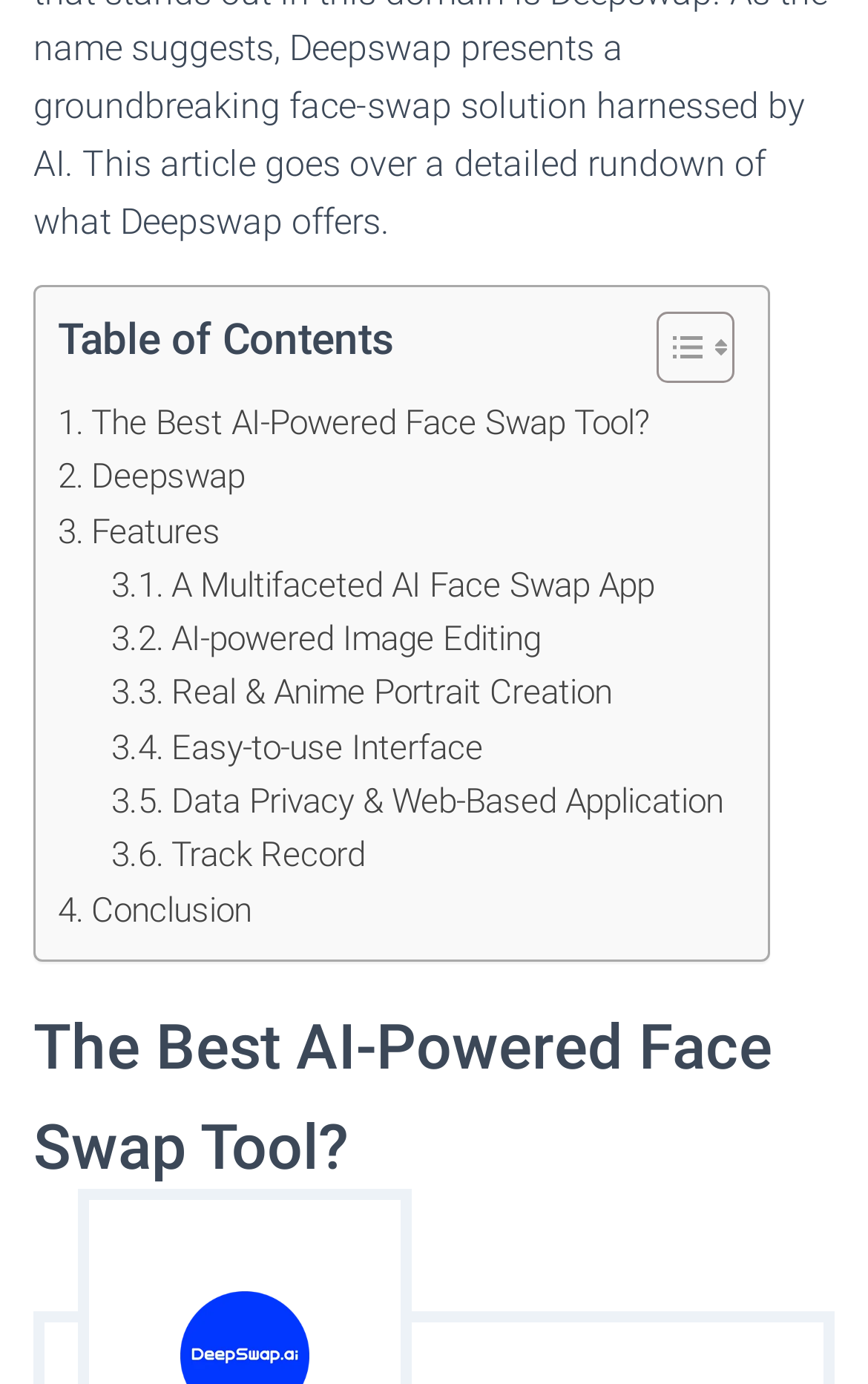What type of application is described on this webpage? Examine the screenshot and reply using just one word or a brief phrase.

Web-based application